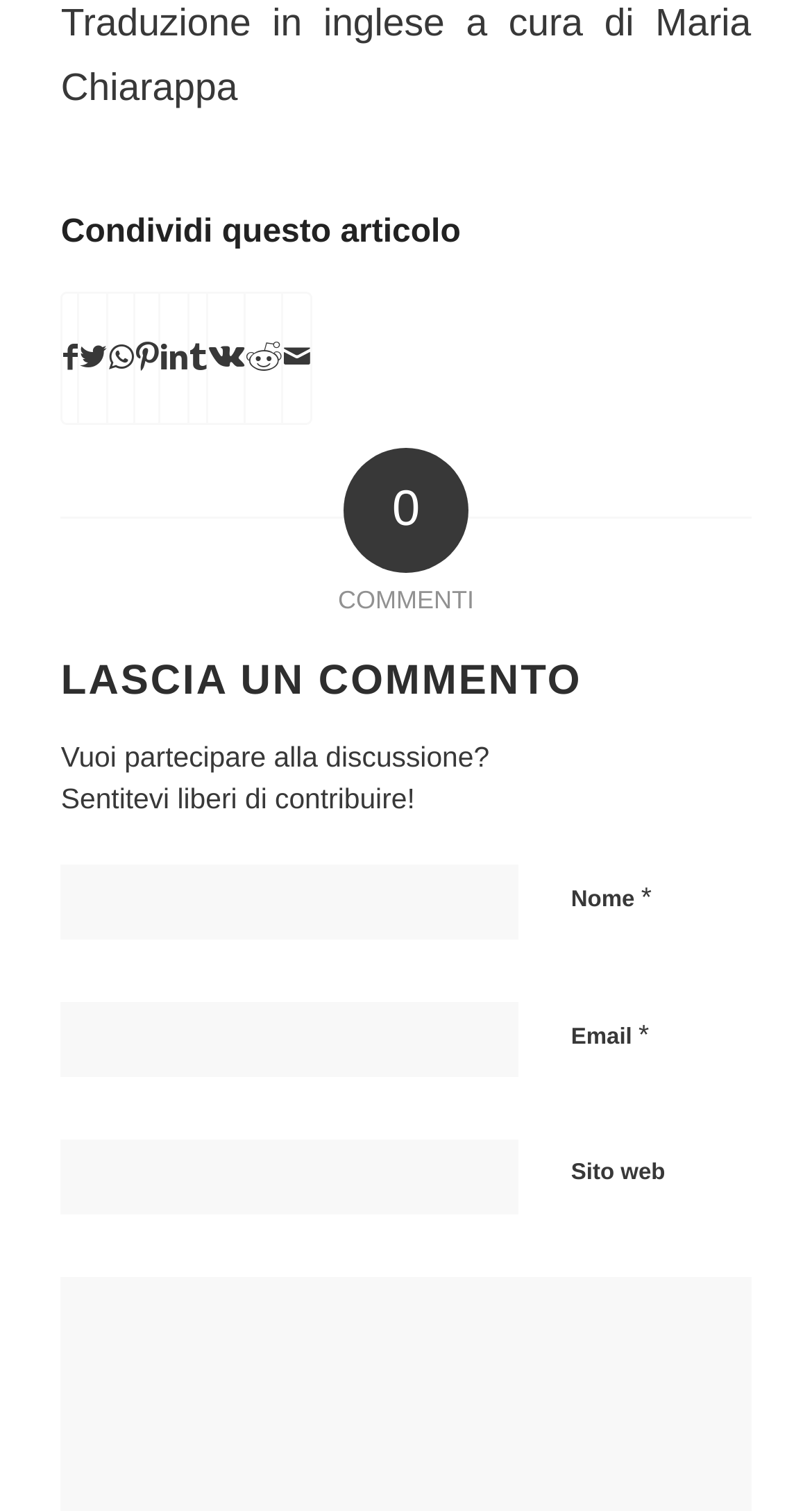What is the label of the first textbox?
Identify the answer in the screenshot and reply with a single word or phrase.

Nome